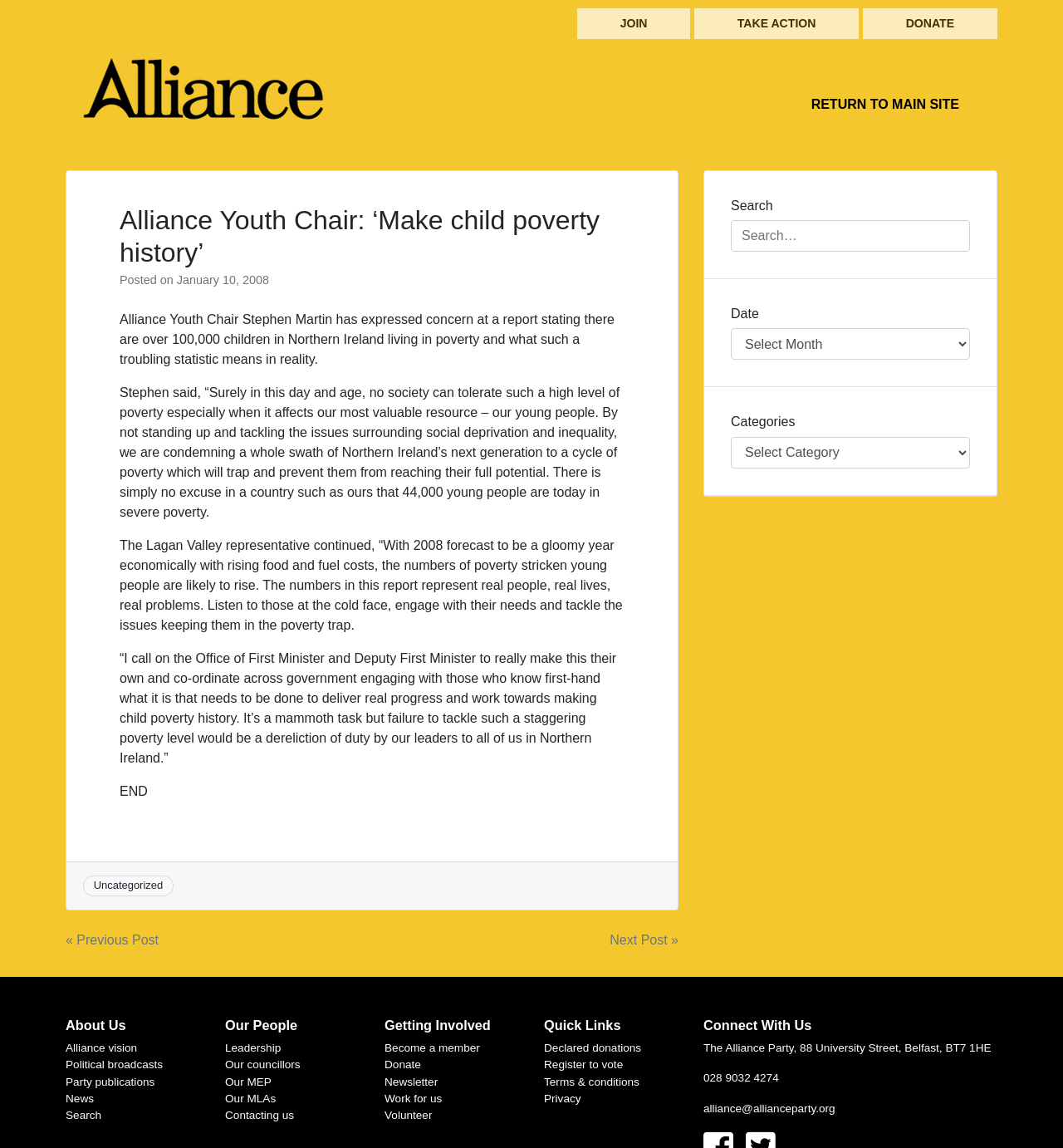Extract the main headline from the webpage and generate its text.

Alliance Youth Chair: ‘Make child poverty history’